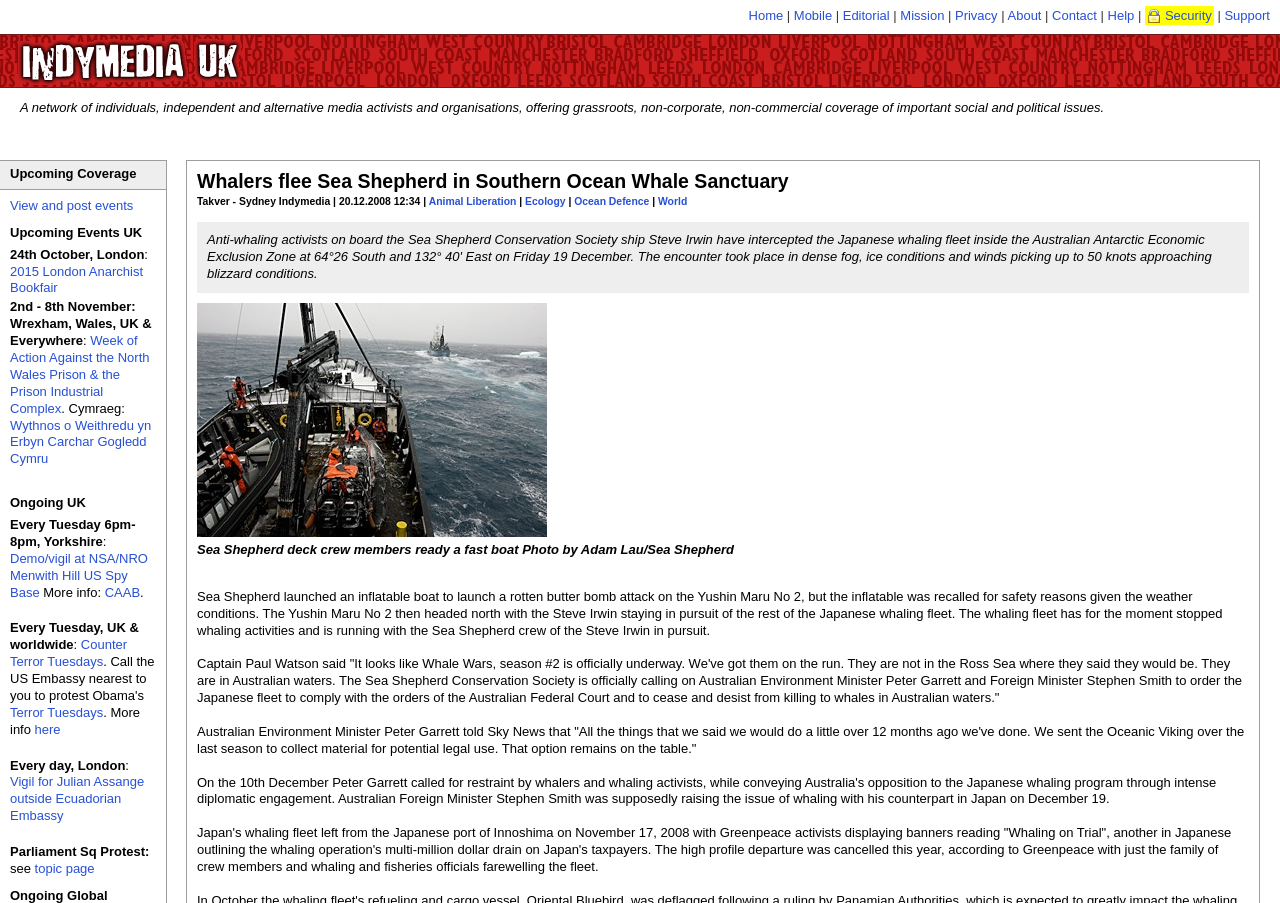Find the bounding box of the element with the following description: "Cups and Balls Silver". The coordinates must be four float numbers between 0 and 1, formatted as [left, top, right, bottom].

None